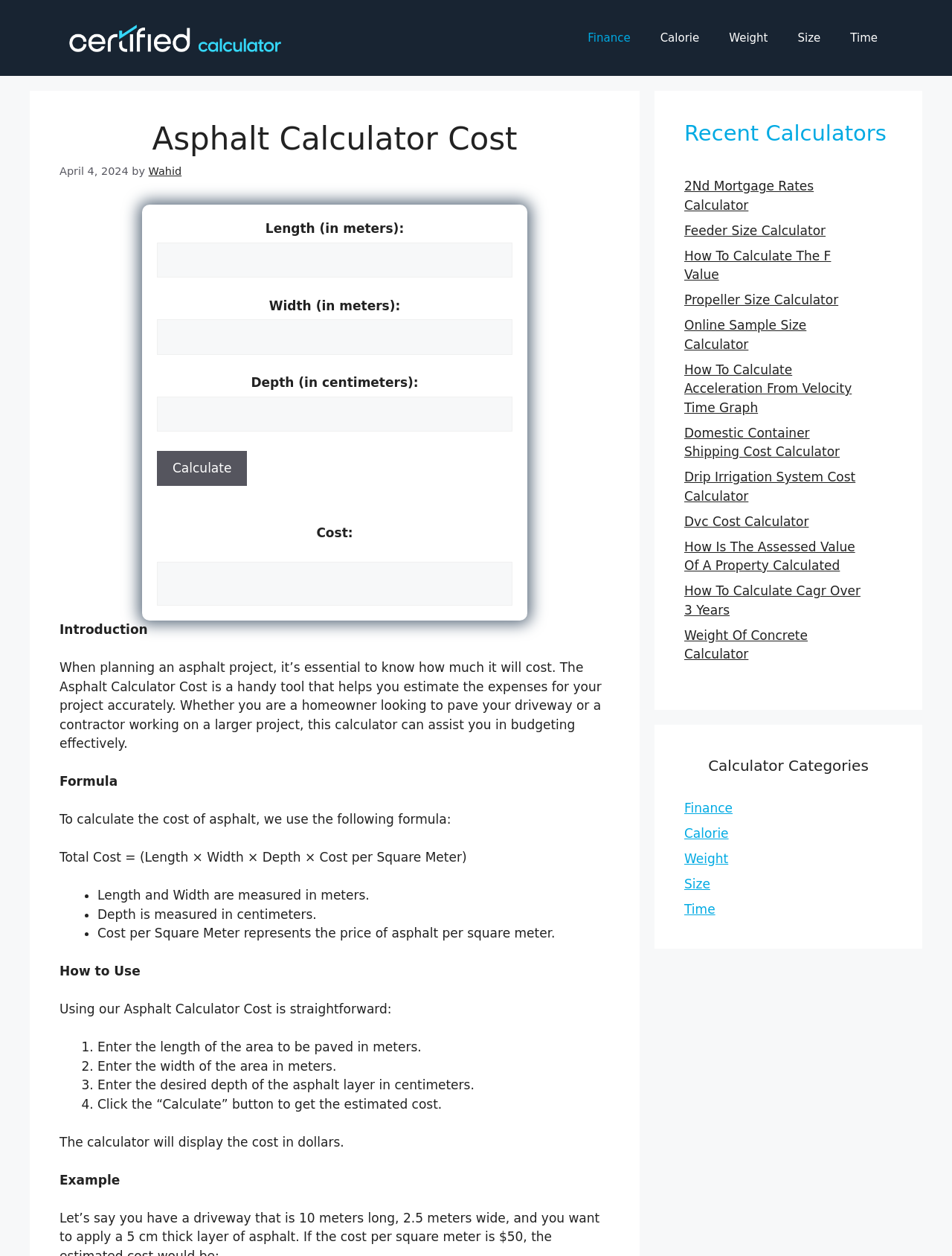Provide the bounding box coordinates of the area you need to click to execute the following instruction: "Enter the length of the area to be paved in meters".

[0.165, 0.193, 0.538, 0.221]